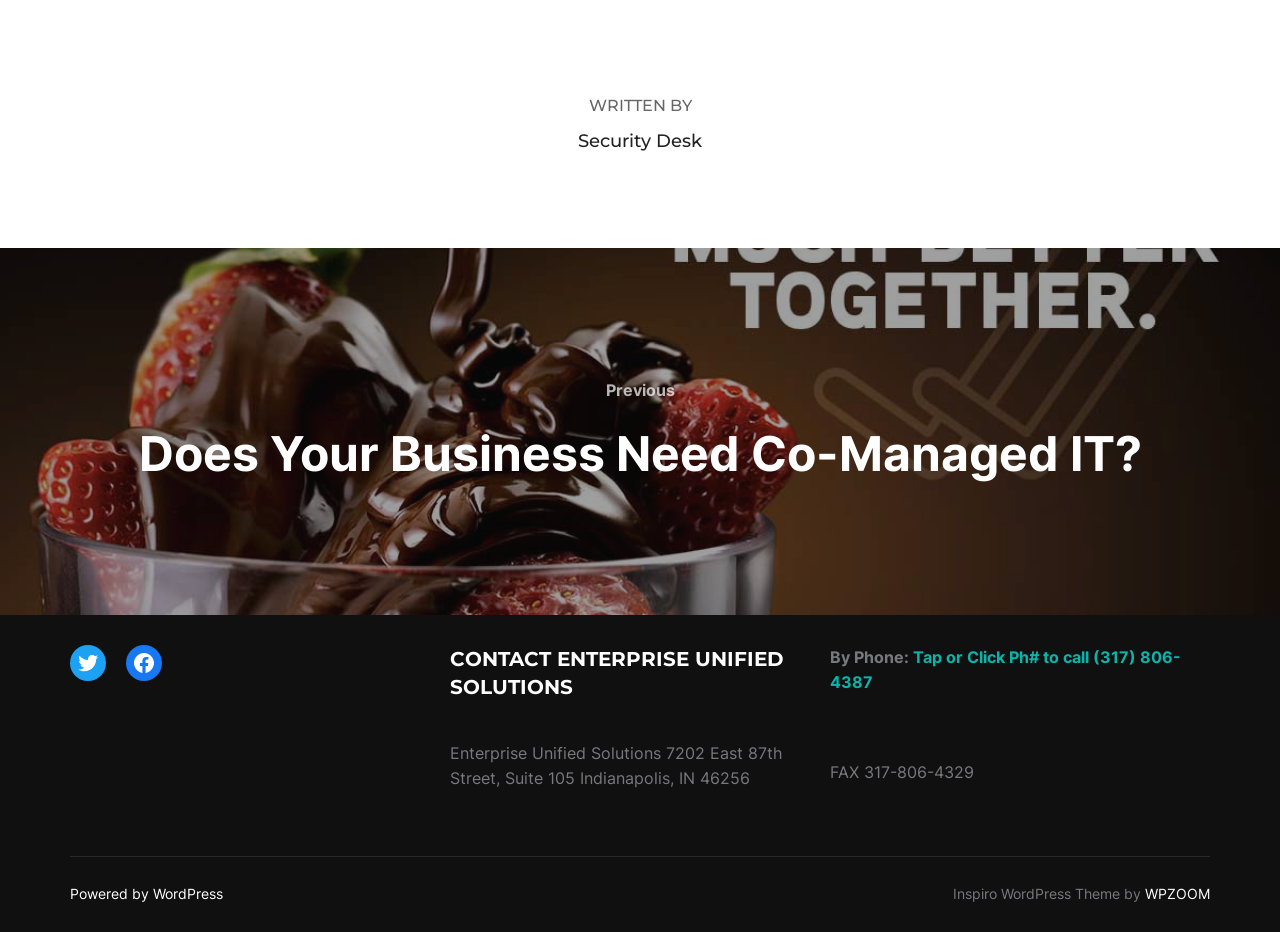Give a one-word or one-phrase response to the question: 
What is the theme of the WordPress website?

Inspiro